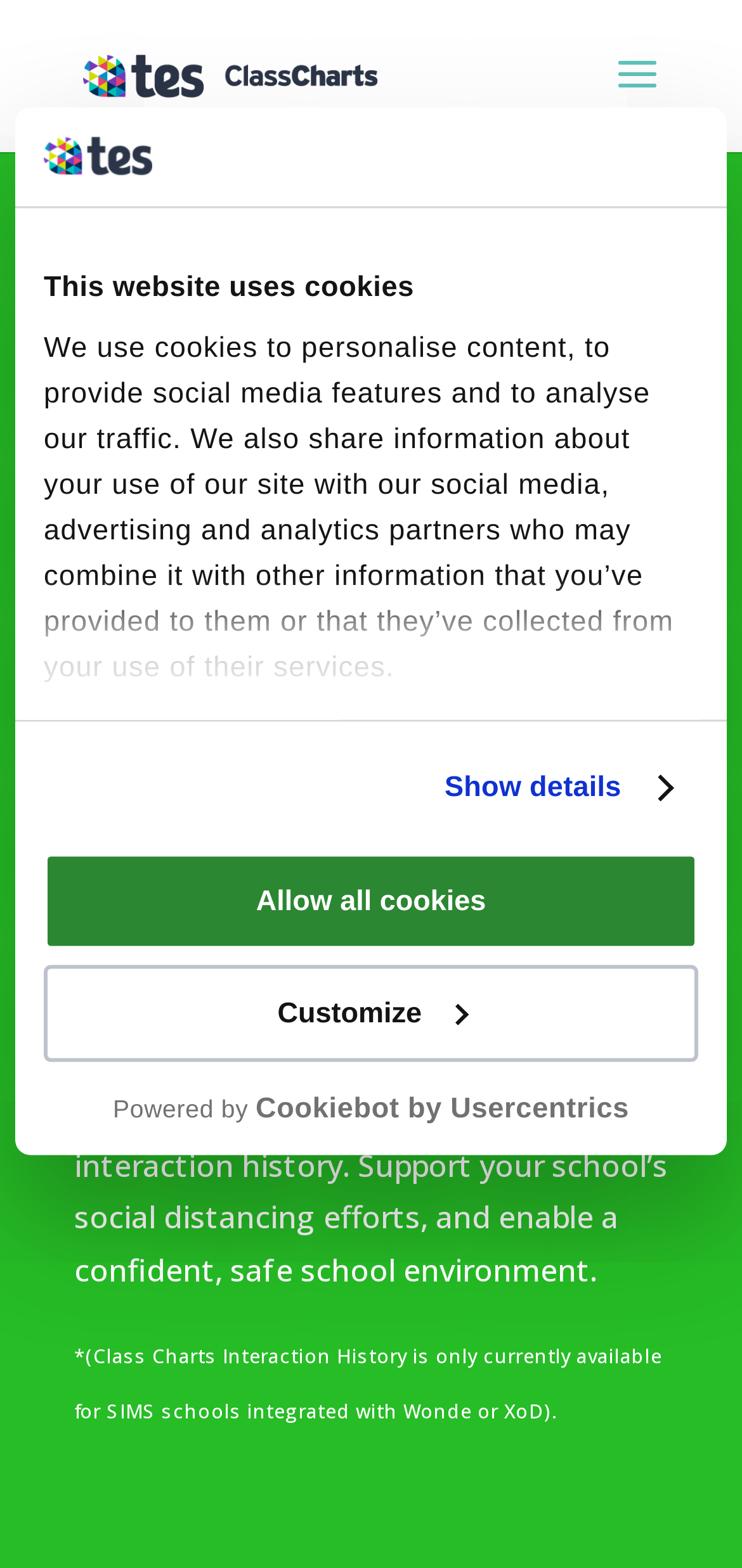Please provide a one-word or phrase answer to the question: 
What is the current focus of Class Charts?

Safer classroom environment